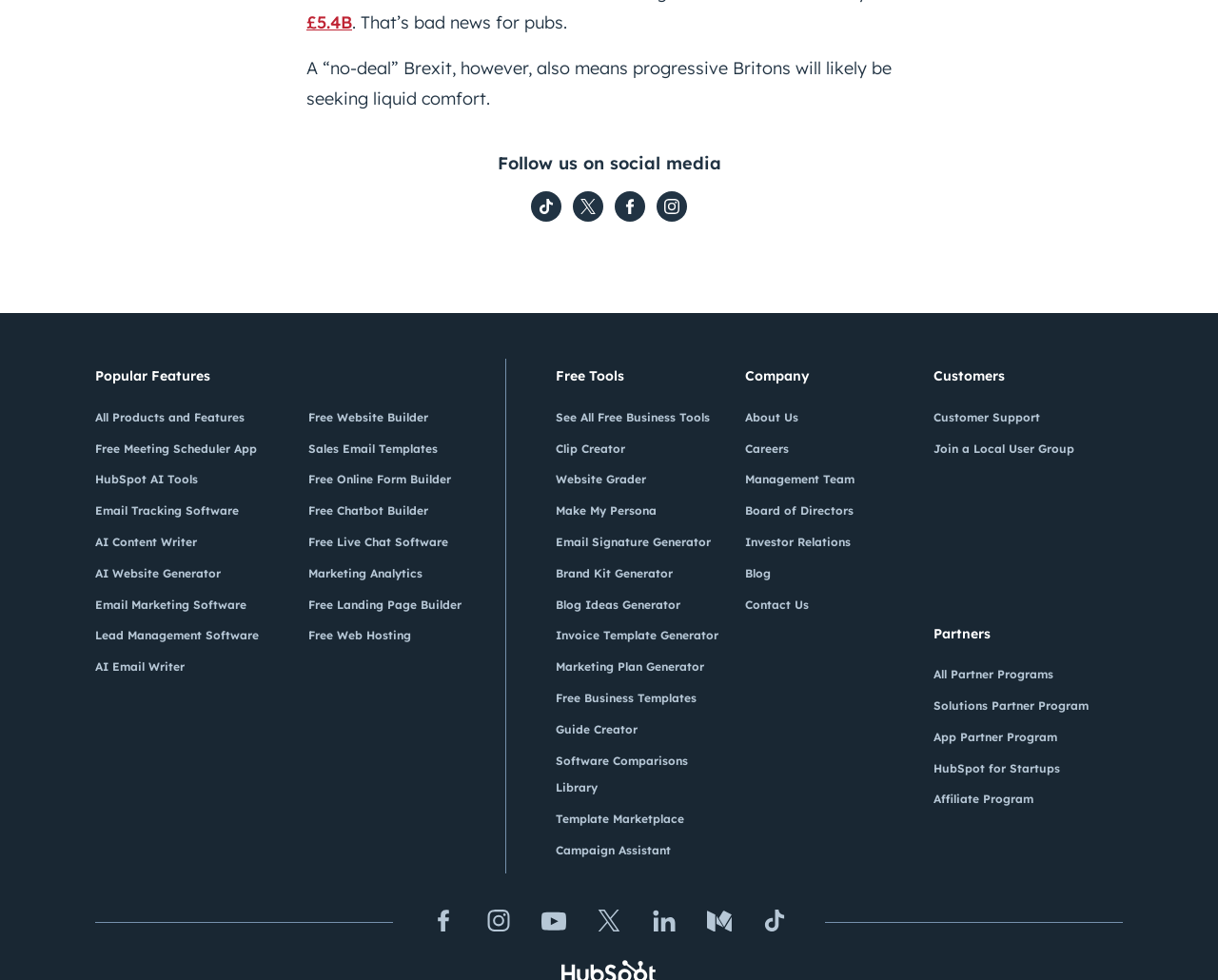Identify the bounding box coordinates of the clickable region to carry out the given instruction: "Search for something".

None